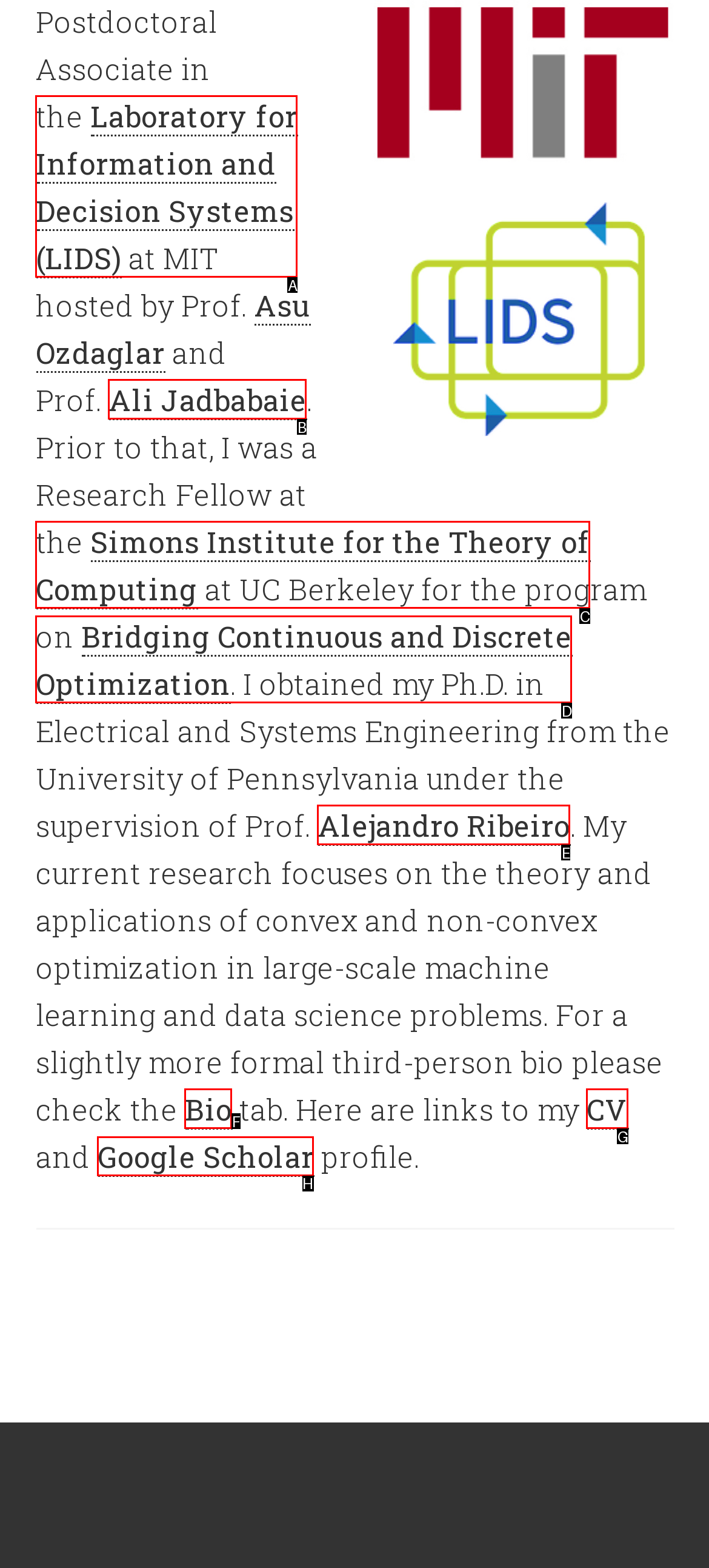Indicate which UI element needs to be clicked to fulfill the task: visit the Google Scholar profile
Answer with the letter of the chosen option from the available choices directly.

H